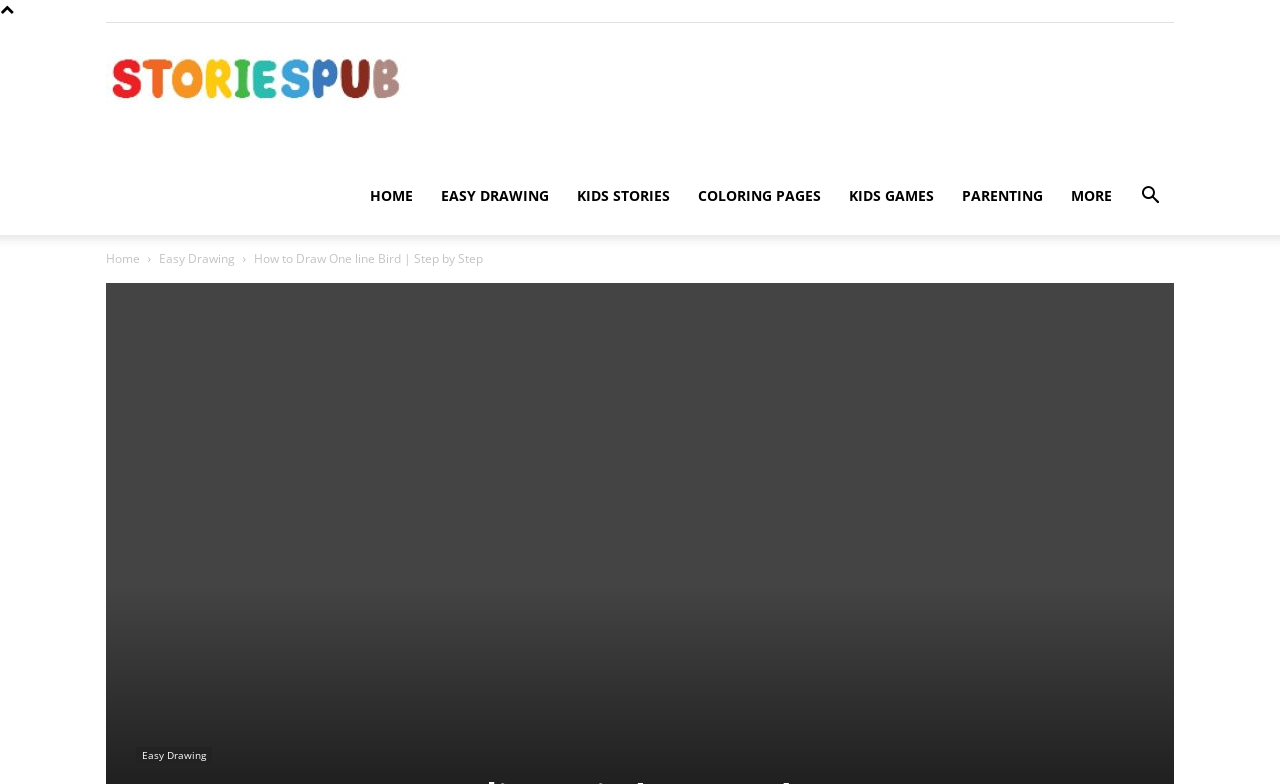Please determine and provide the text content of the webpage's heading.

How to Draw One line Bird | Step by Step